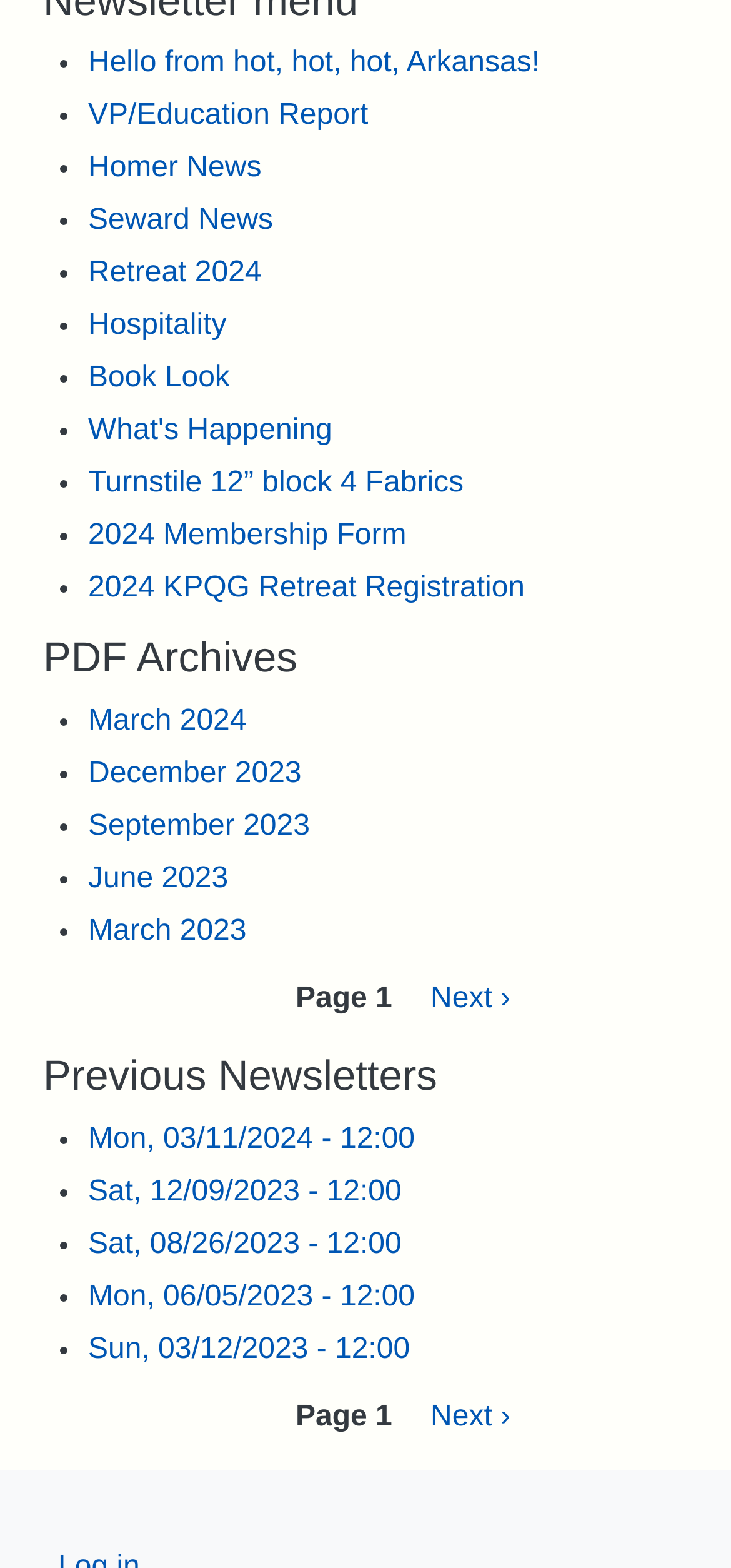Please mark the bounding box coordinates of the area that should be clicked to carry out the instruction: "Click on 'Hello from hot, hot, hot, Arkansas!' link".

[0.121, 0.03, 0.739, 0.051]